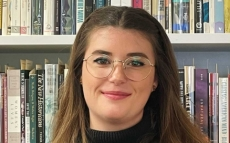Detail the scene depicted in the image with as much precision as possible.

The image features Caitlin O’Keeffe, who has recently joined the Modern Literature and Culture Research Centre (MLC) at Ryerson University. She is depicted smiling against a backdrop of shelves filled with books, reflecting her involvement in the realm of literature and cultural studies. Caitlin is described as eager to delve into the exploration of modernist women artists and contribute to the collection of modernist ephemera. This image was published alongside an announcement on February 16, 2024, celebrating her new role at MLC.